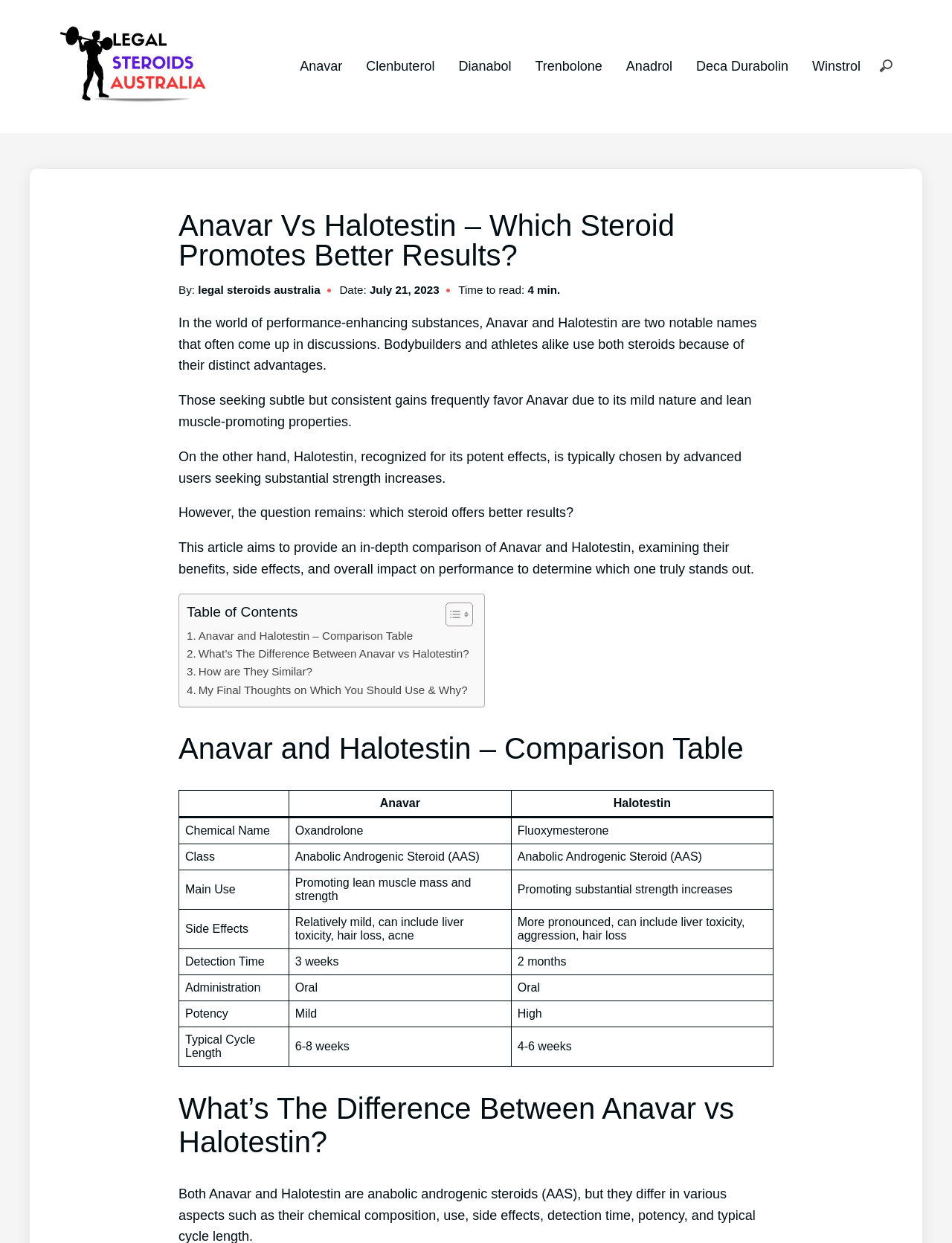Determine the bounding box coordinates of the clickable region to carry out the instruction: "View Anavar and Halotestin comparison table".

[0.196, 0.504, 0.434, 0.519]